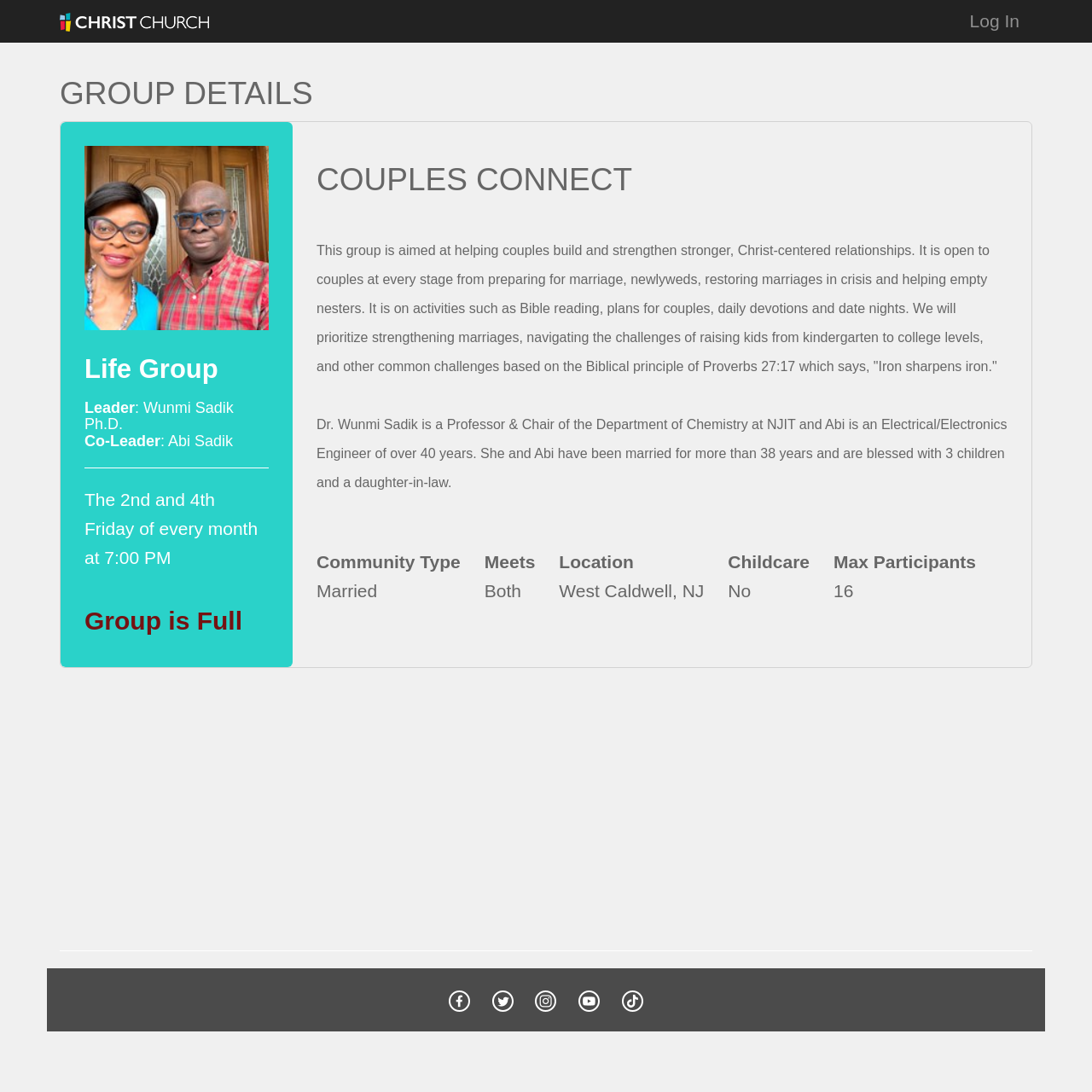Please respond in a single word or phrase: 
Do they provide childcare?

No